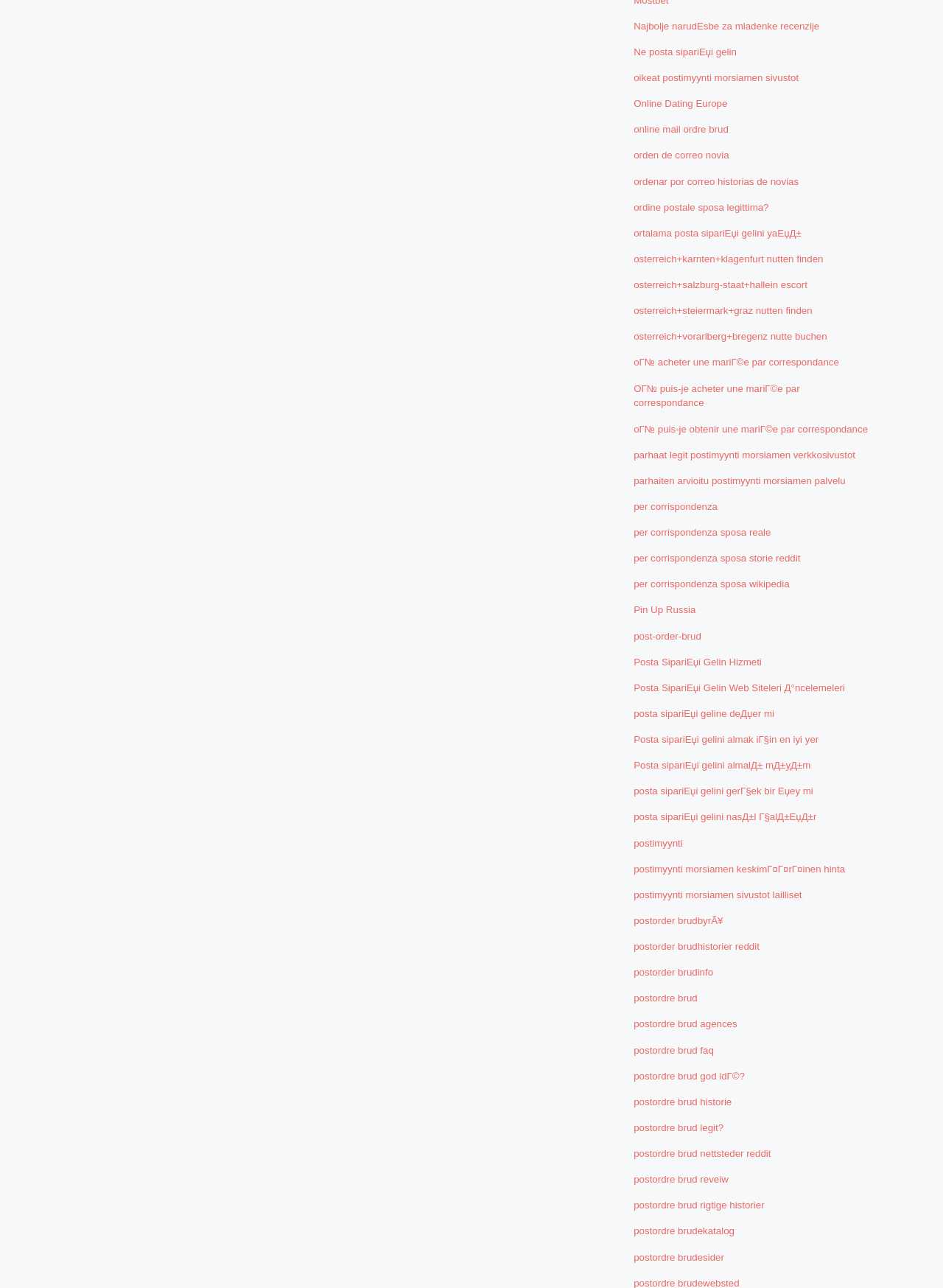Please answer the following question using a single word or phrase: 
What languages are represented on this webpage?

Multiple languages